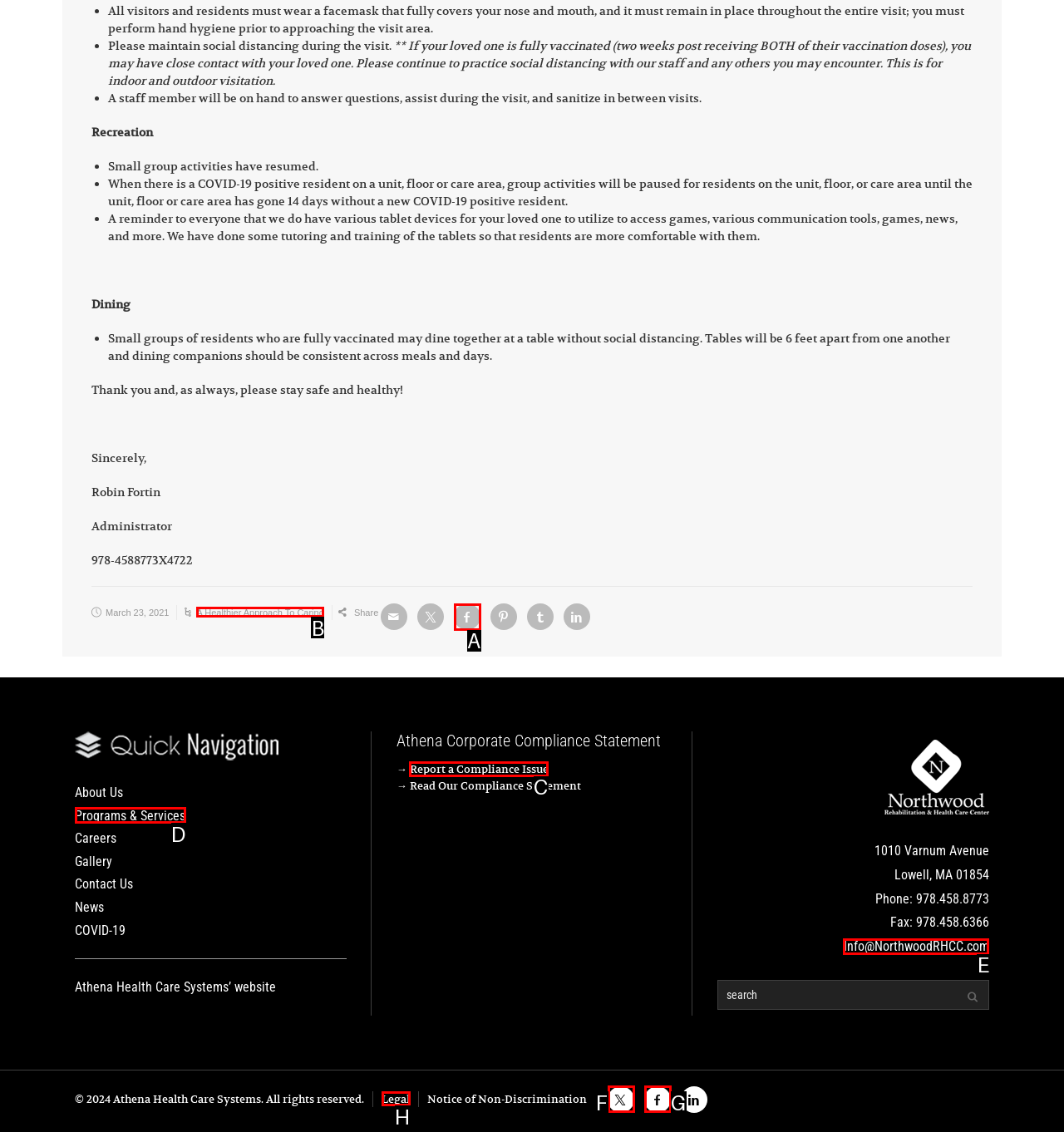Choose the UI element you need to click to carry out the task: Click on the 'Report a Compliance Issue' link.
Respond with the corresponding option's letter.

C